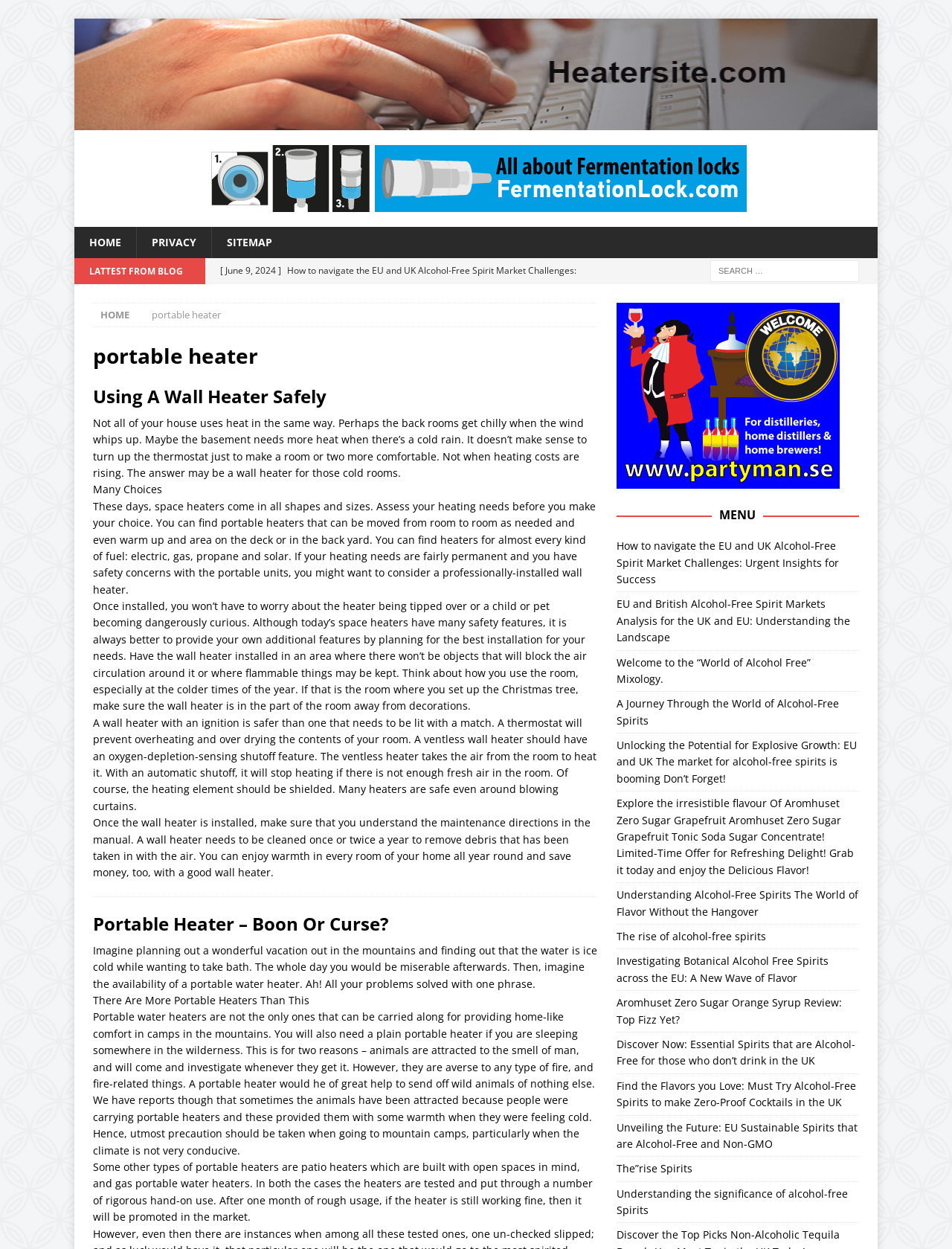Given the element description The”rise Spirits, identify the bounding box coordinates for the UI element on the webpage screenshot. The format should be (top-left x, top-left y, bottom-right x, bottom-right y), with values between 0 and 1.

[0.647, 0.93, 0.727, 0.941]